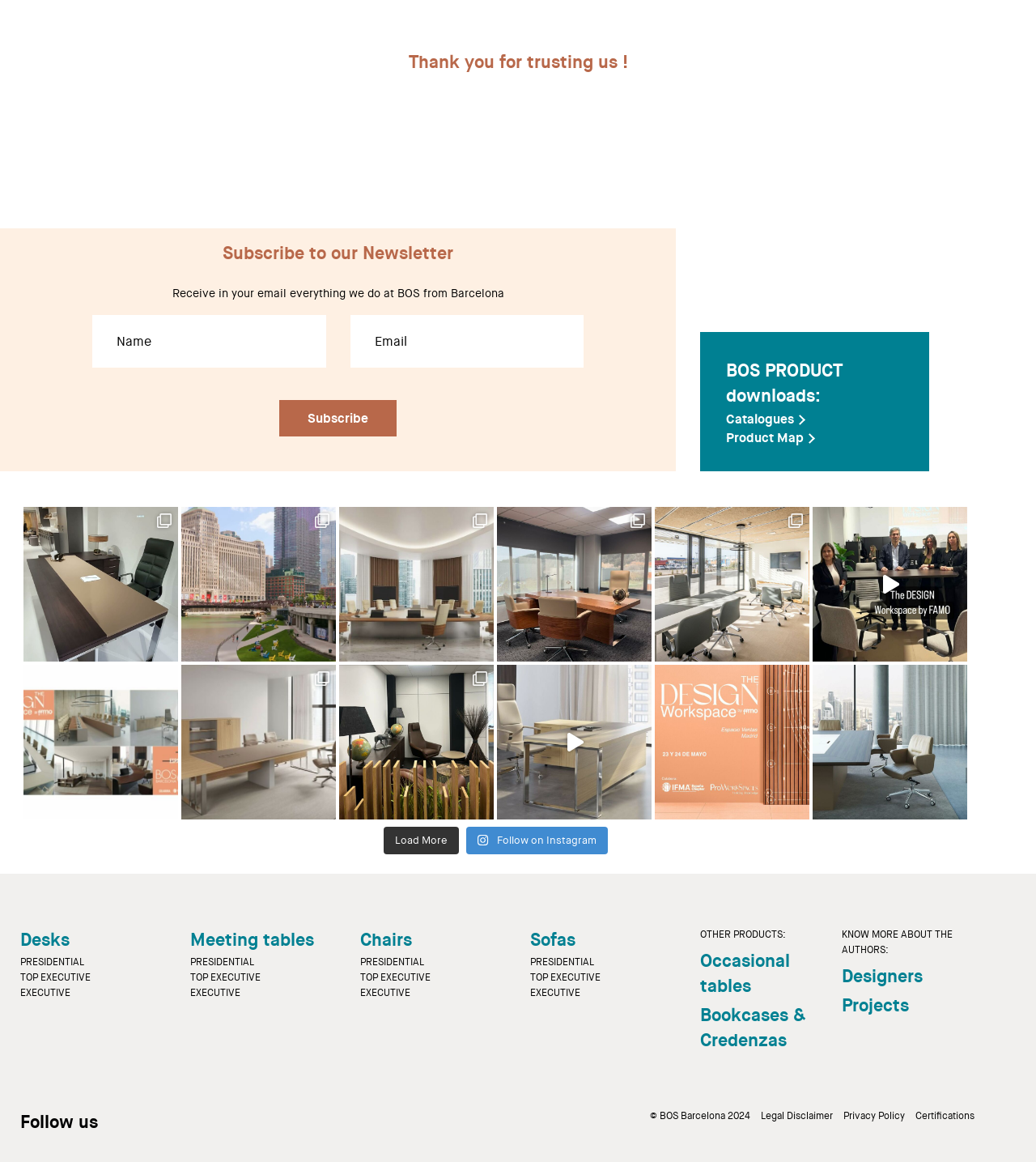Give a short answer using one word or phrase for the question:
What type of products are featured on the webpage?

Office furniture